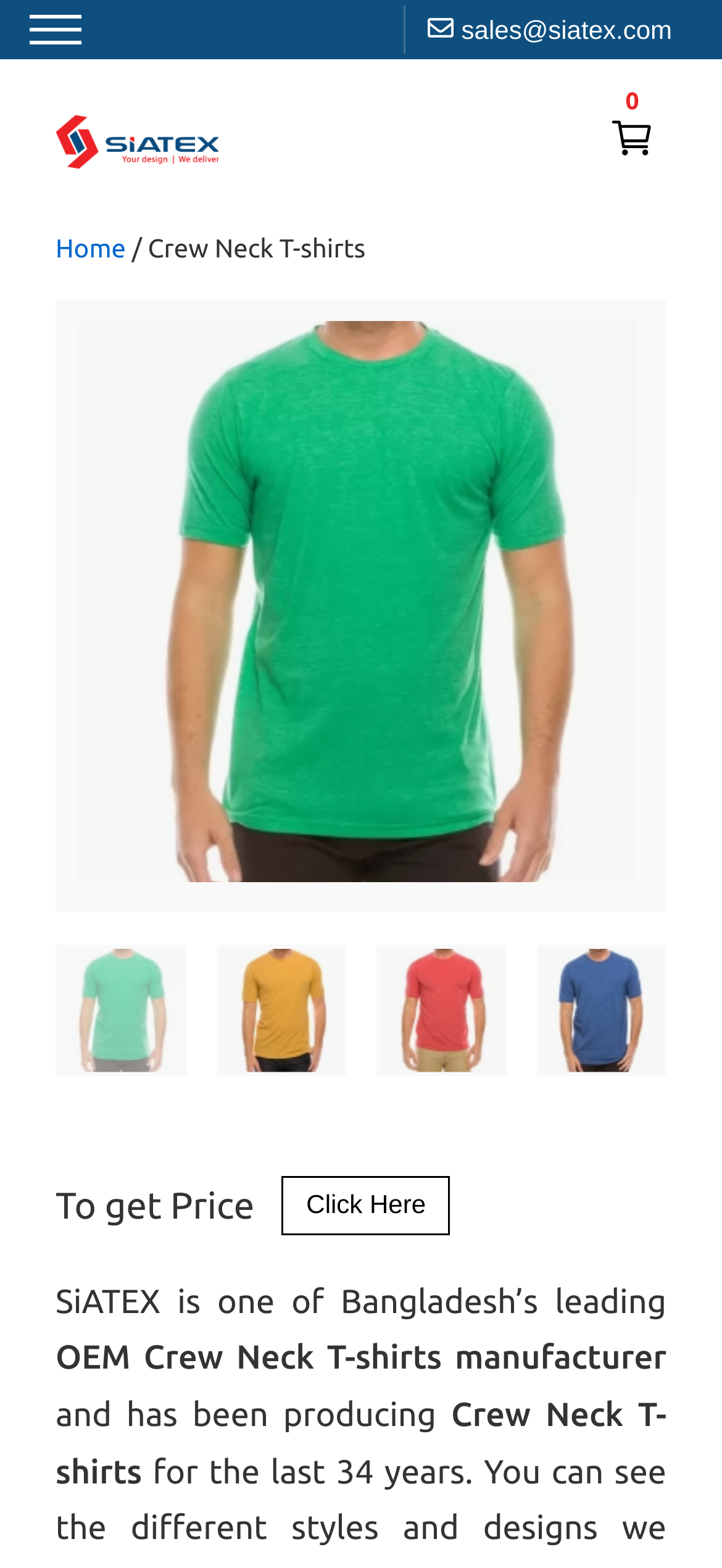What is the purpose of the 'Click Here' button?
Please provide a comprehensive answer based on the information in the image.

I found the purpose of the button by looking at the static text element 'To get Price' which is located near the 'Click Here' button, indicating that clicking the button will provide pricing information.